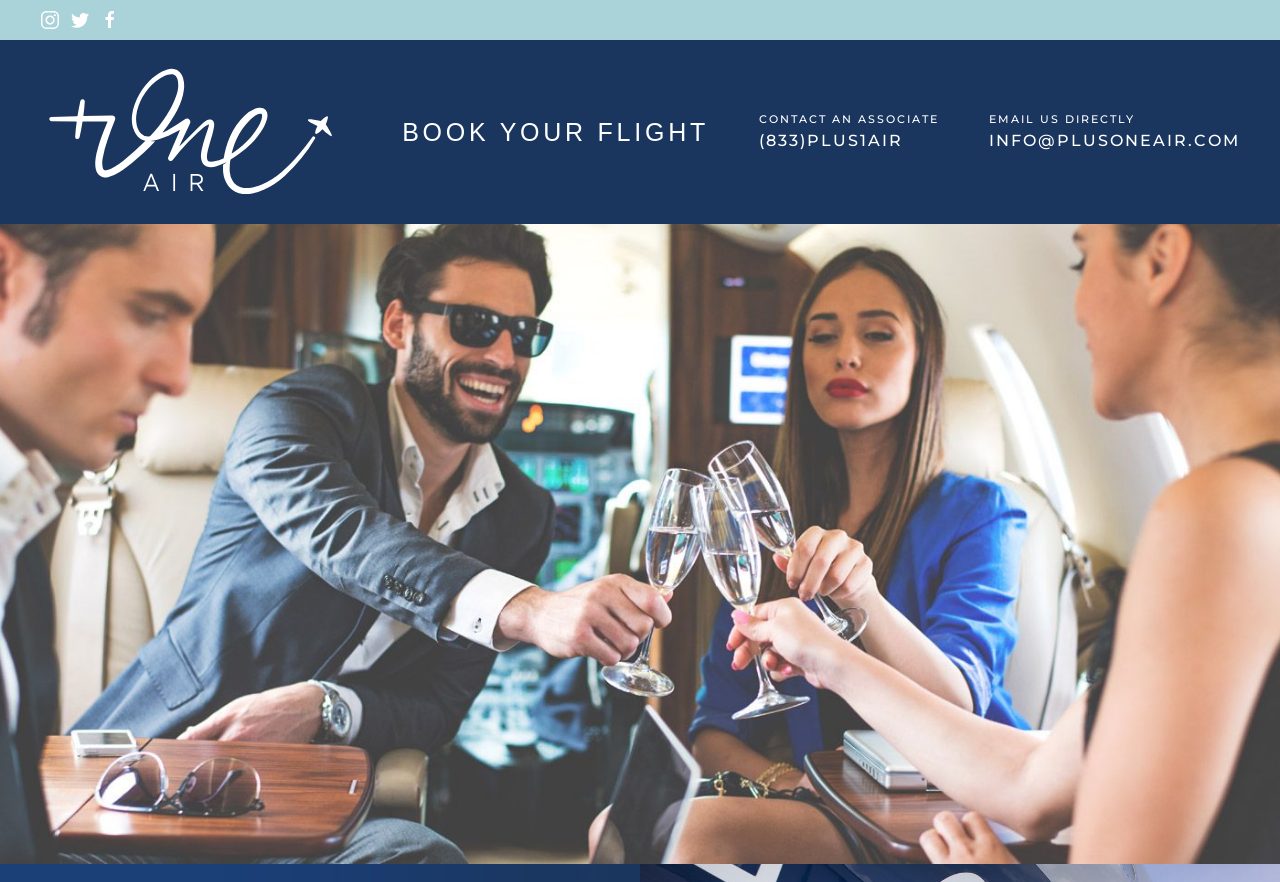What is the email address of the company?
Please answer the question as detailed as possible based on the image.

The email address is displayed on the webpage as a heading and a link, providing users with an alternative way to contact the company besides phone and booking a flight.